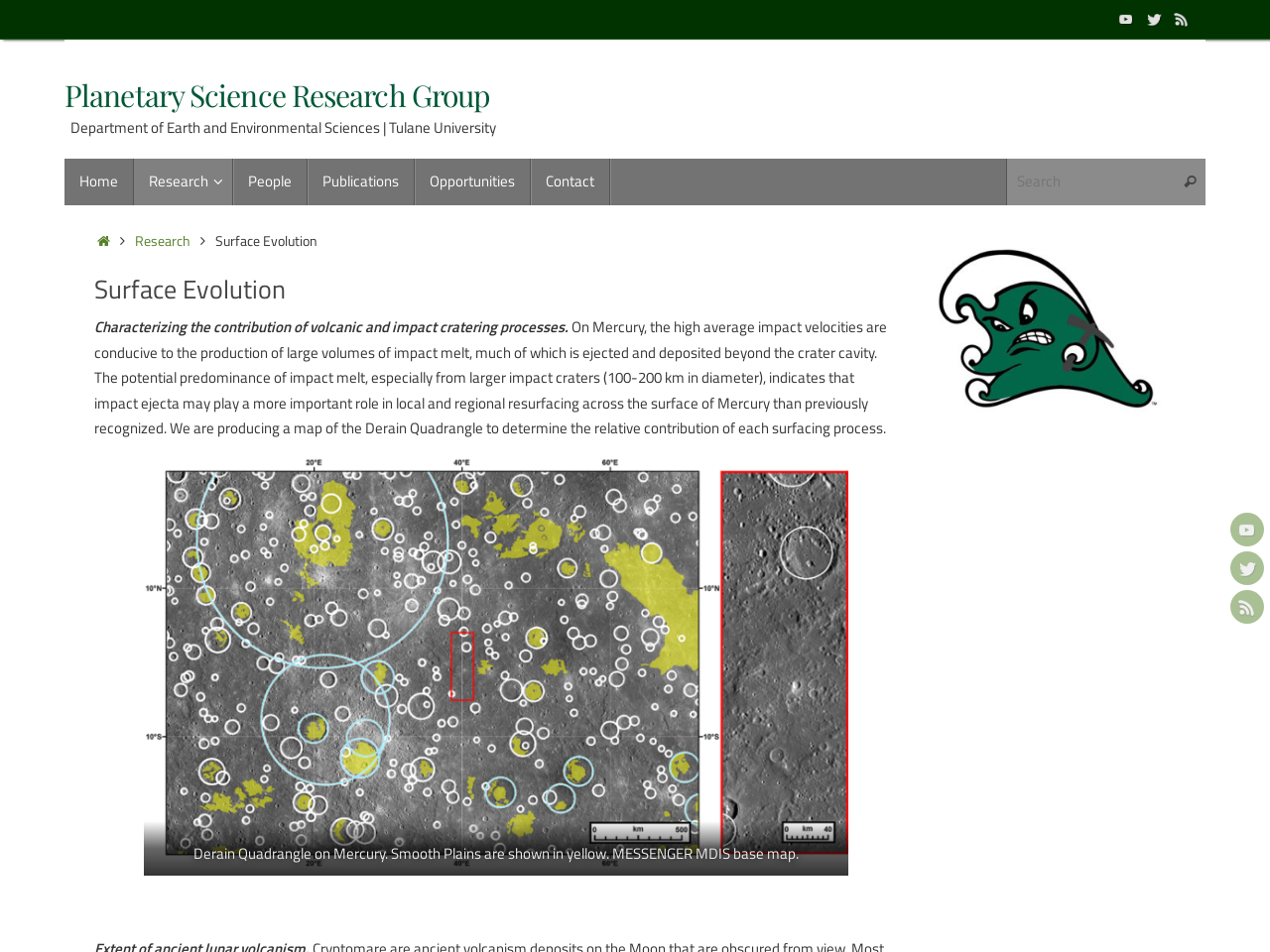What is the name of the research group?
Give a one-word or short-phrase answer derived from the screenshot.

Planetary Science Research Group